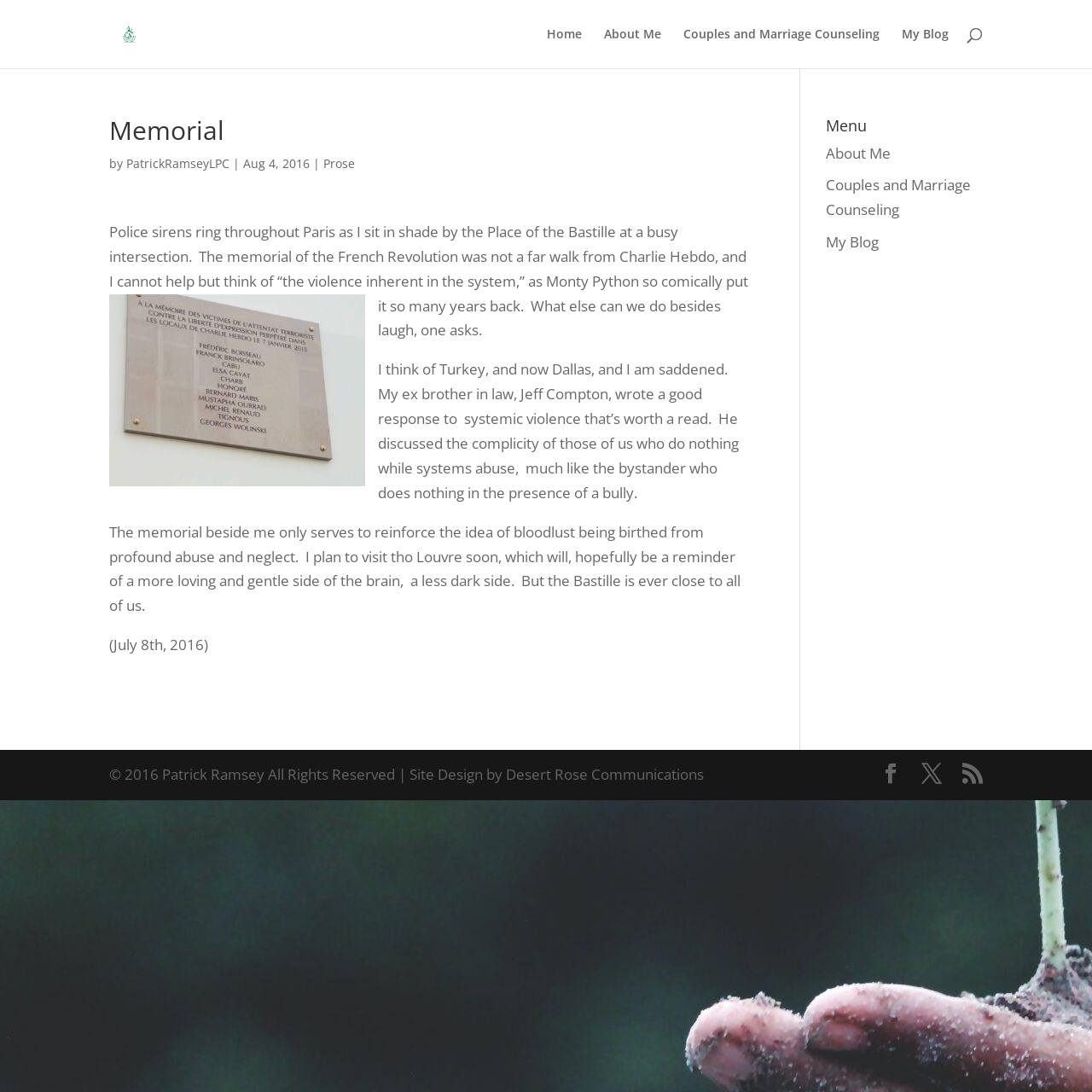Explain the webpage in detail.

The webpage appears to be a personal blog or journal, with a focus on the author's thoughts and experiences. At the top of the page, there is a header section with a logo and navigation links to different sections of the website, including "Home", "About Me", "Couples and Marriage Counseling", and "My Blog". 

Below the header, there is a search bar that spans almost the entire width of the page. 

The main content of the page is an article or blog post, which is divided into several sections. The title of the post is "Memorial", and it is written by PatrickRamseyLPC. The post is dated August 4, 2016. 

The article begins with a descriptive passage about the author's experience sitting in the shade near the Place of the Bastille in Paris, where they reflect on the memorial of the French Revolution and its proximity to Charlie Hebdo. 

The text is interspersed with an image, which appears to be a Facebook image. 

The author goes on to discuss their thoughts on violence and systemic abuse, referencing Monty Python and a blog post by their ex-brother-in-law, Jeff Compton. 

The article concludes with the author's plans to visit the Louvre and their reflections on the Bastille memorial. 

To the right of the main content, there is a menu section with links to the same sections as the header navigation. 

At the very bottom of the page, there is a footer section with copyright information and a credit to the website designer, Desert Rose Communications. There are also three social media links.